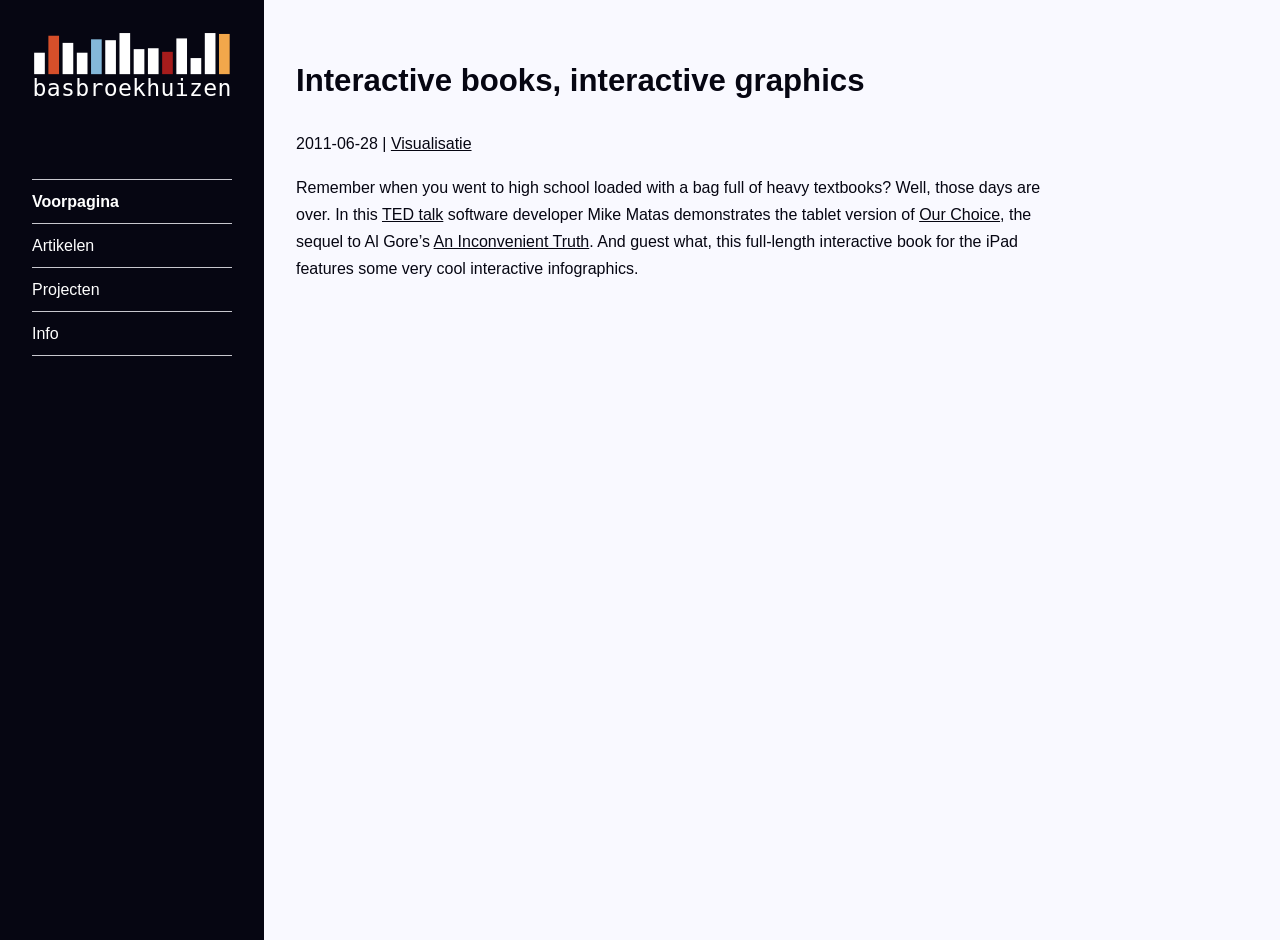What is the name of the TED talk mentioned?
Using the image as a reference, give an elaborate response to the question.

The webpage mentions a TED talk, but it does not specify the name of the talk. It only provides a link to the talk.